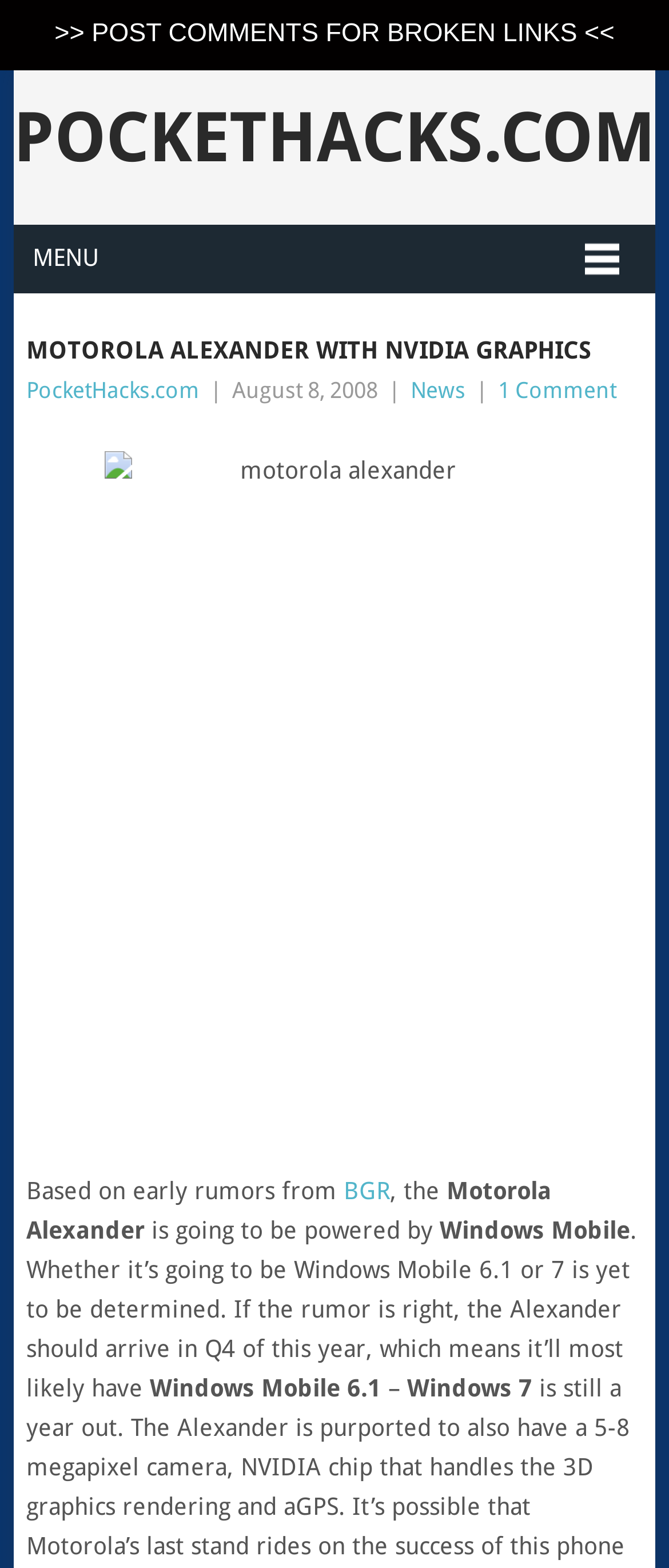Provide a brief response in the form of a single word or phrase:
What is the source of the early rumors?

BGR